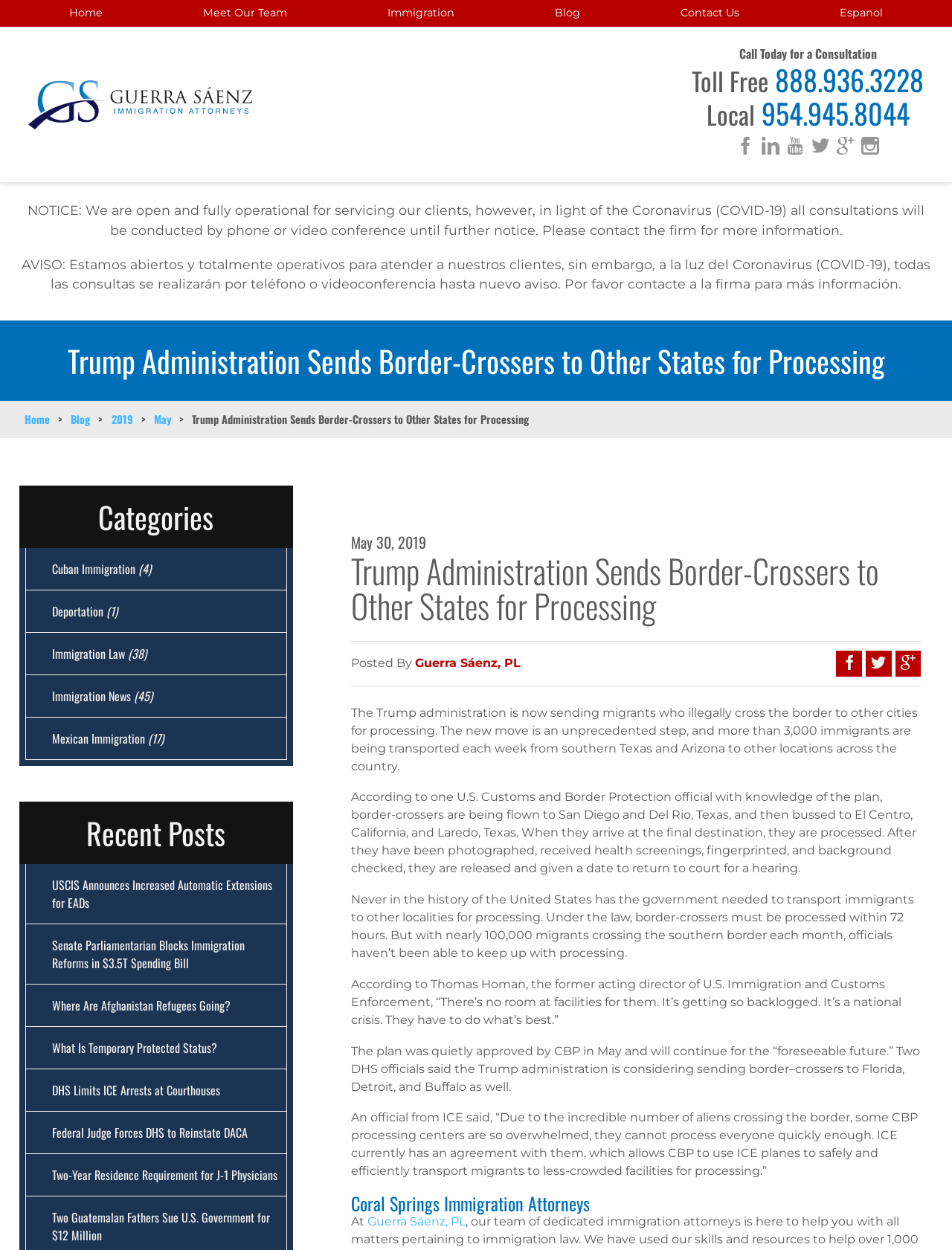For the element described, predict the bounding box coordinates as (top-left x, top-left y, bottom-right x, bottom-right y). All values should be between 0 and 1. Element description: Deportation (1)

[0.027, 0.473, 0.301, 0.506]